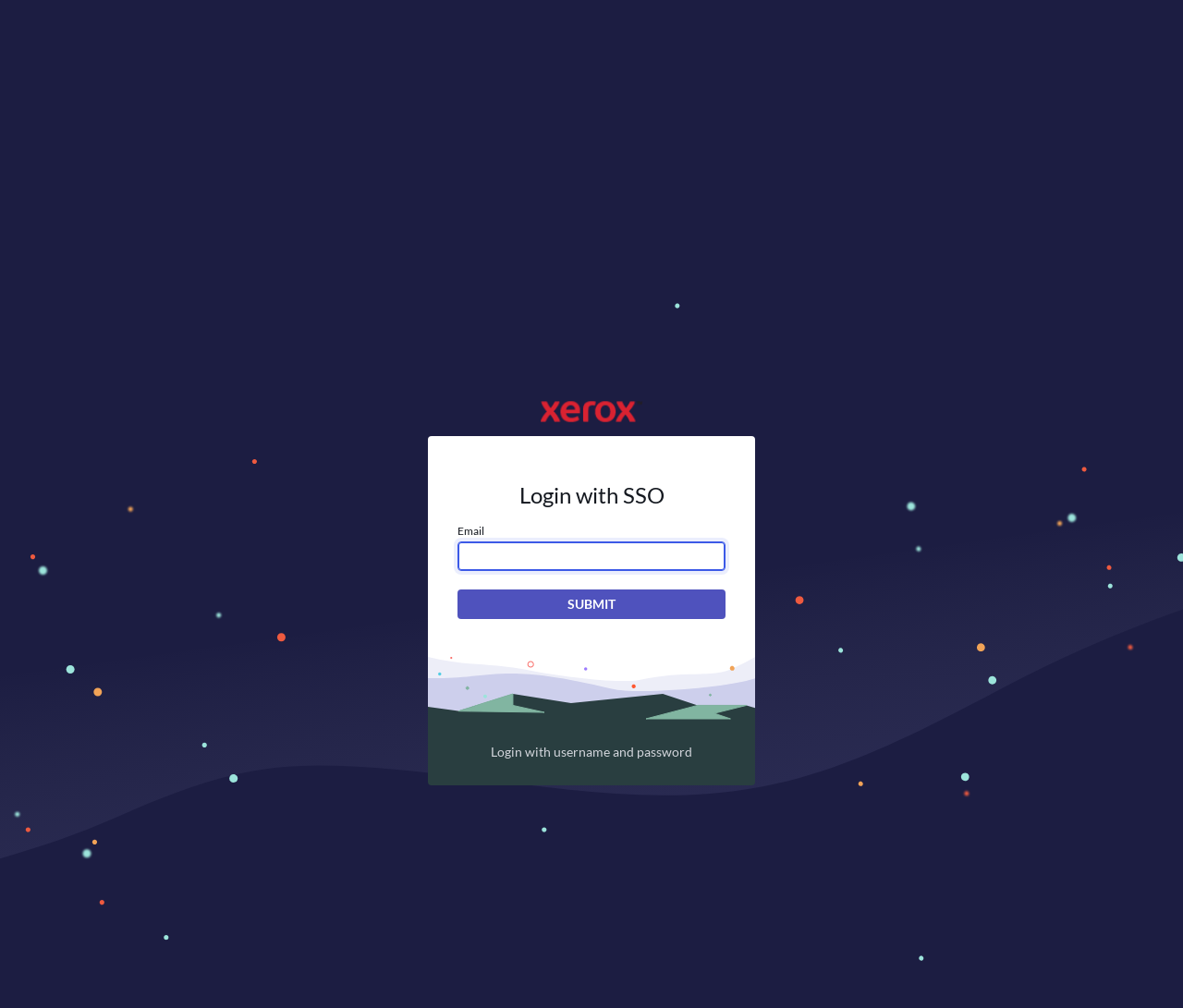Respond to the question below with a single word or phrase:
How many buttons are there on the webpage?

3